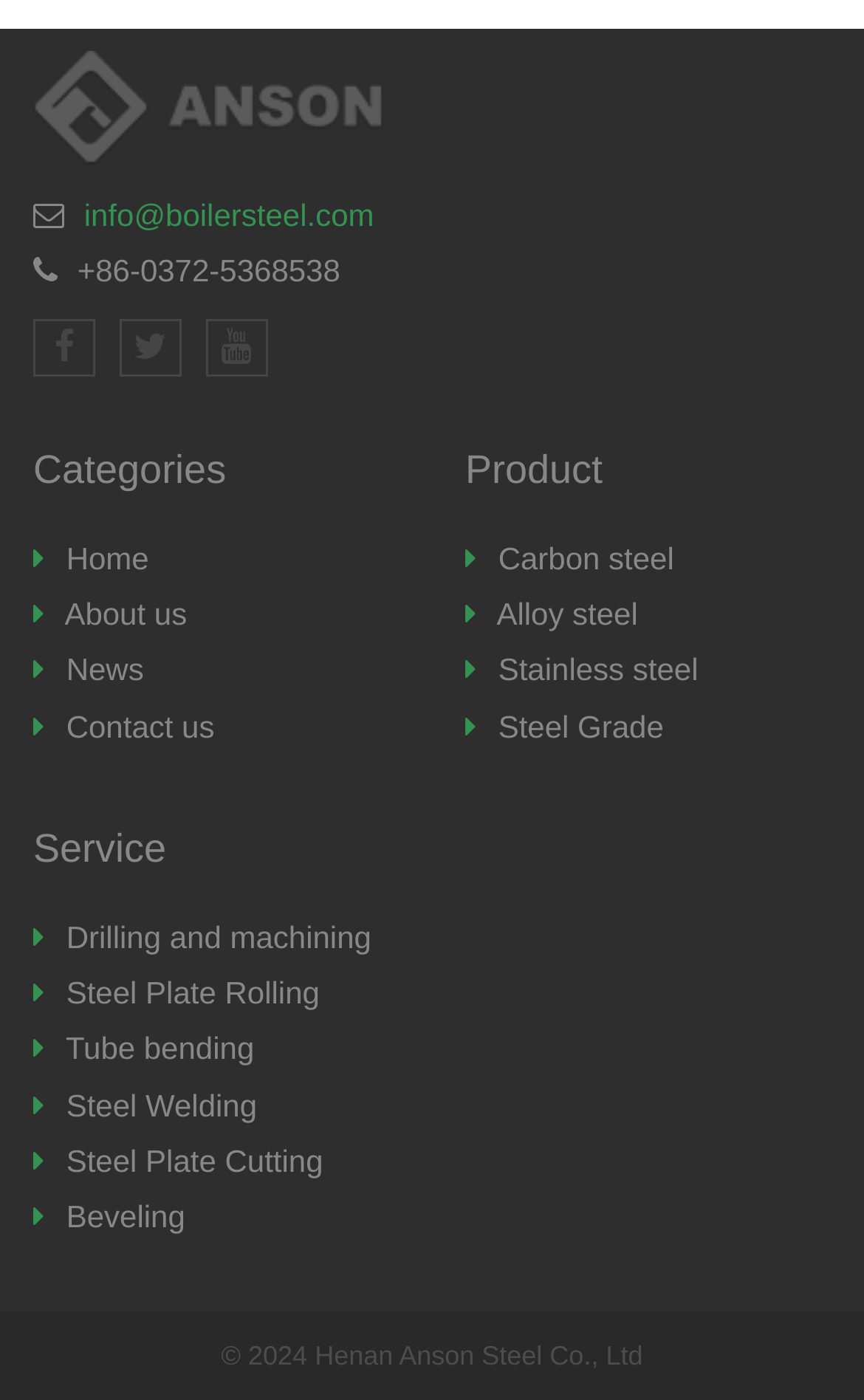Please answer the following question using a single word or phrase: What is the company's phone number?

+86-0372-5368538